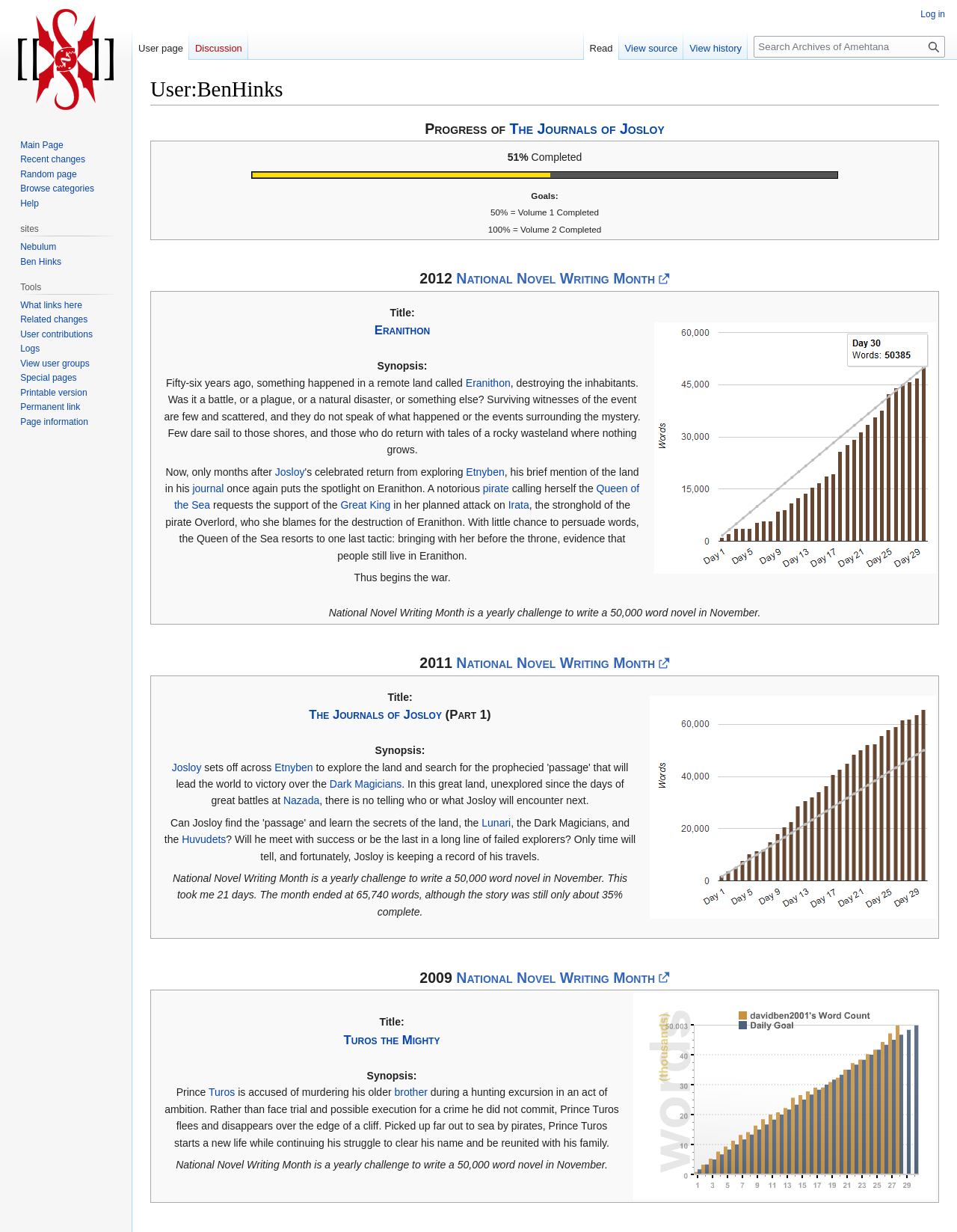What is the title of the first journal?
Provide a short answer using one word or a brief phrase based on the image.

The Journals of Josloy